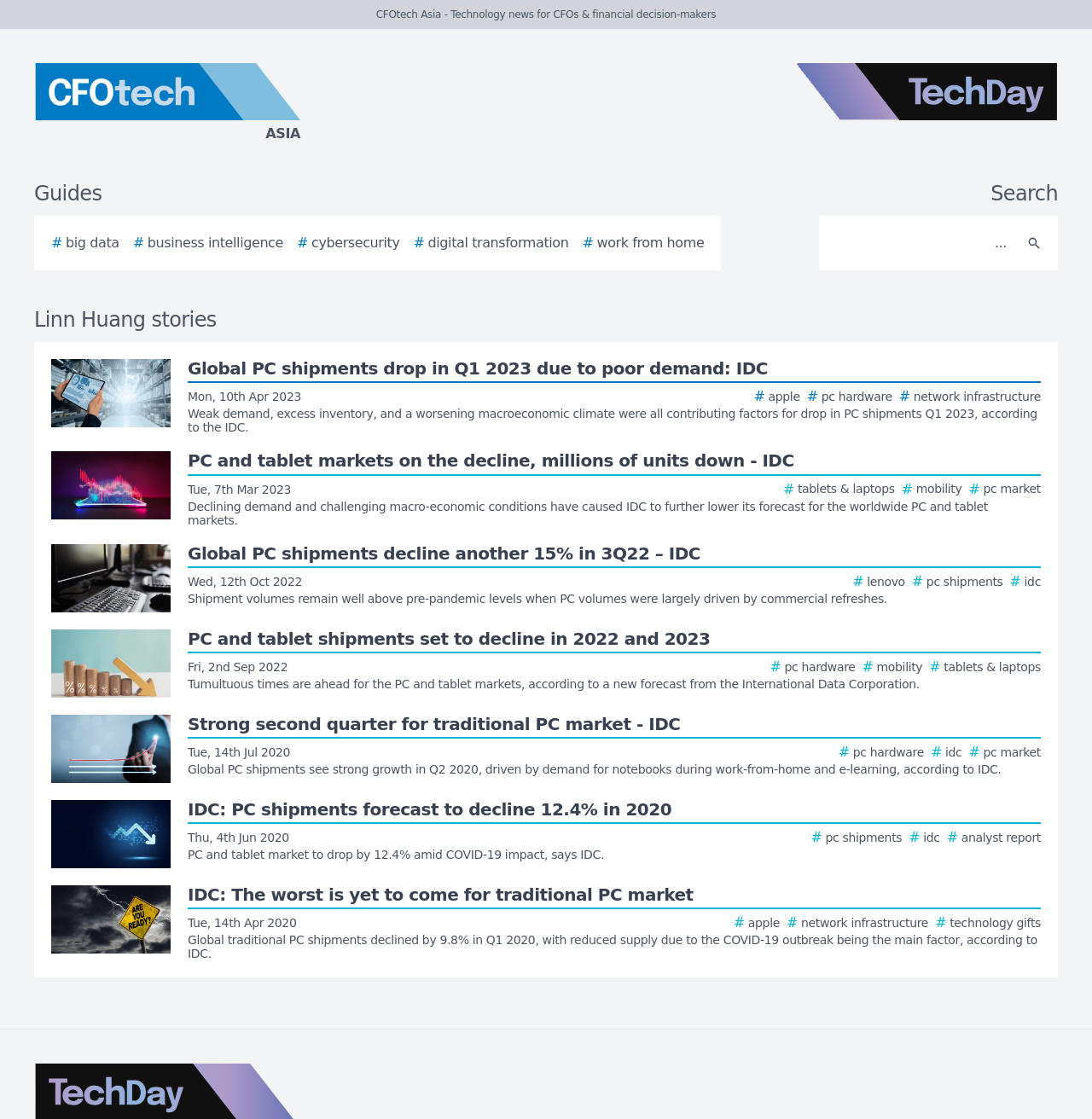Describe the webpage meticulously, covering all significant aspects.

The webpage is a list of stories by Linn Huang, a technology journalist, on CFOtech Asia. At the top, there is a logo of CFOtech Asia, accompanied by a tagline "Technology news for CFOs & financial decision-makers". On the right side of the logo, there is a TechDay logo. Below the logos, there are navigation links, including "Guides" and several categories such as "big data", "business intelligence", and "cybersecurity". 

On the right side of the navigation links, there is a search bar with a search button. The search button has a small magnifying glass icon. 

The main content of the webpage is a list of stories by Linn Huang, with a heading "Linn Huang stories". Each story is represented by a link with a thumbnail image on the left and a brief summary on the right. The stories are listed in a vertical column, with the most recent one at the top. The summaries provide a brief overview of each story, including the topic, date, and a few keywords. The stories appear to be related to technology, including PC shipments, tablets, and laptops.